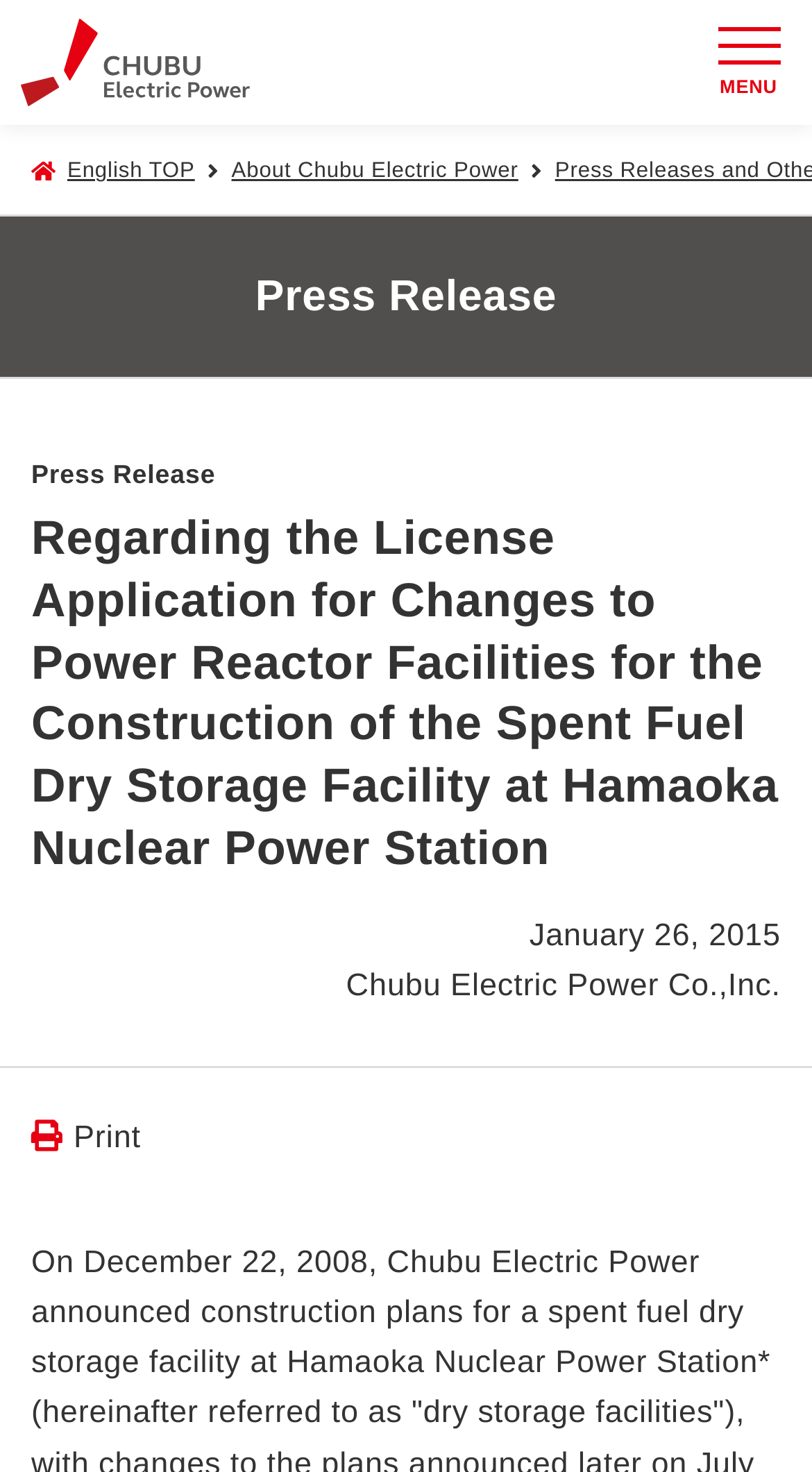Based on the image, provide a detailed and complete answer to the question: 
What is the name of the company?

I found the company name by looking at the top-left corner of the webpage, where the logo and company name 'Chubu Electric Power' are displayed. Additionally, the full company name 'Chubu Electric Power Co.,Inc.' is mentioned in the text below the heading.